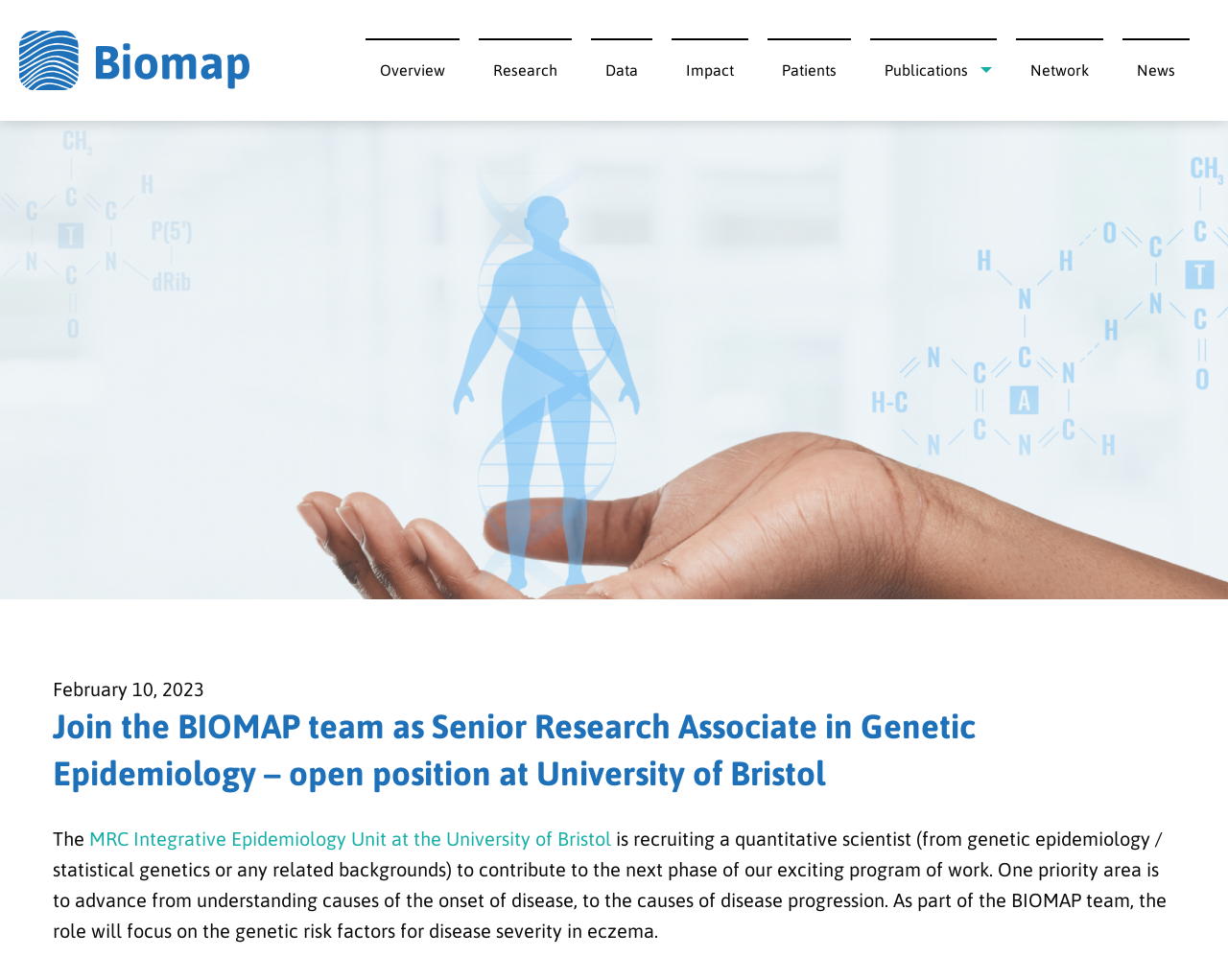What is the logo on the top left corner?
Using the image, answer in one word or phrase.

BIOMAP logo